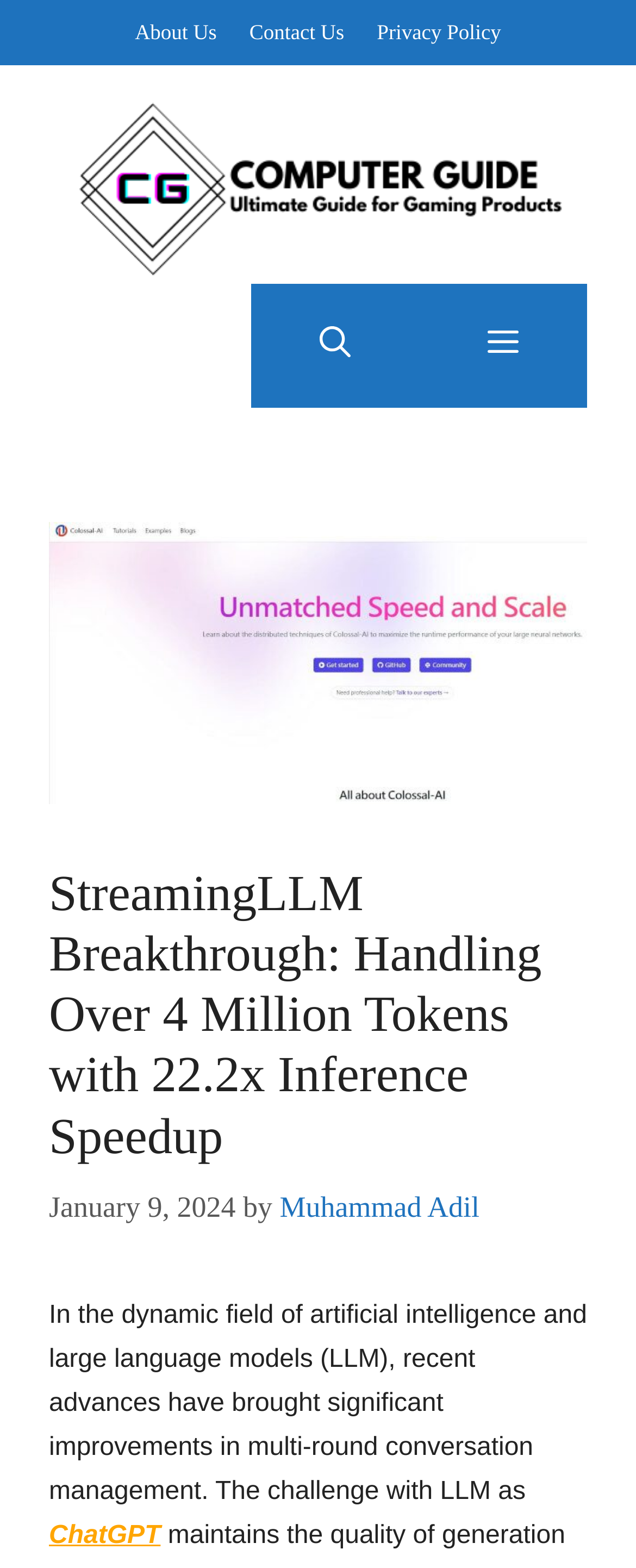Using the given element description, provide the bounding box coordinates (top-left x, top-left y, bottom-right x, bottom-right y) for the corresponding UI element in the screenshot: aria-label="Open Search Bar"

[0.395, 0.181, 0.659, 0.26]